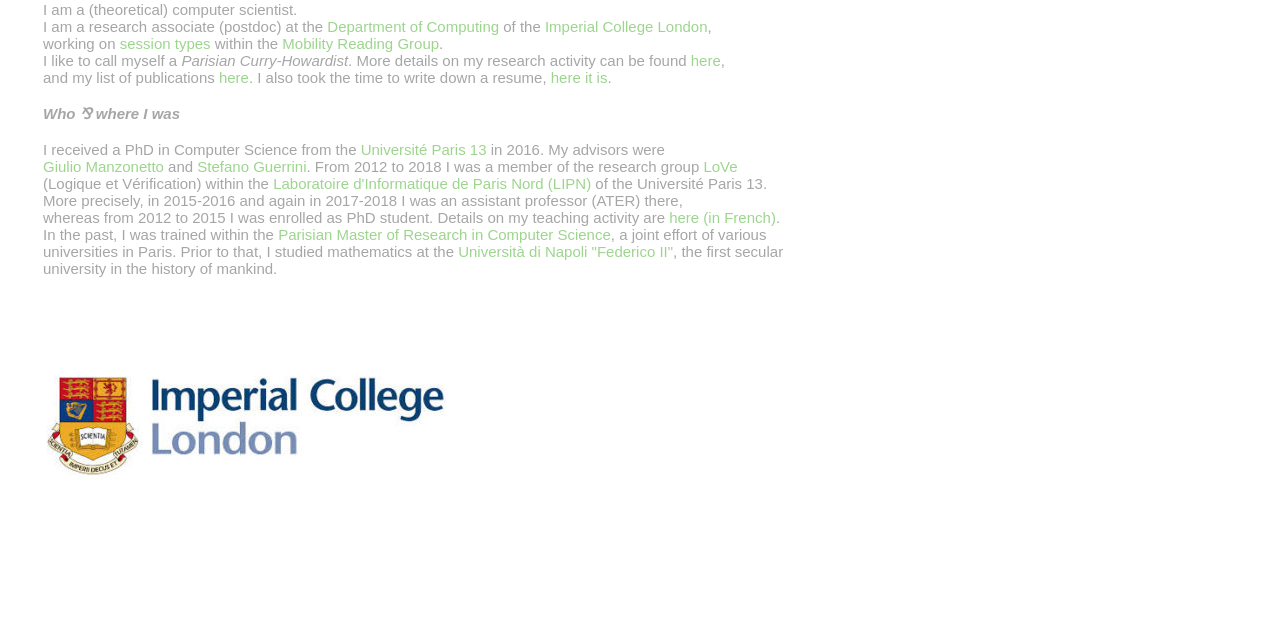Bounding box coordinates are given in the format (top-left x, top-left y, bottom-right x, bottom-right y). All values should be floating point numbers between 0 and 1. Provide the bounding box coordinate for the UI element described as: session types

[0.094, 0.055, 0.165, 0.082]